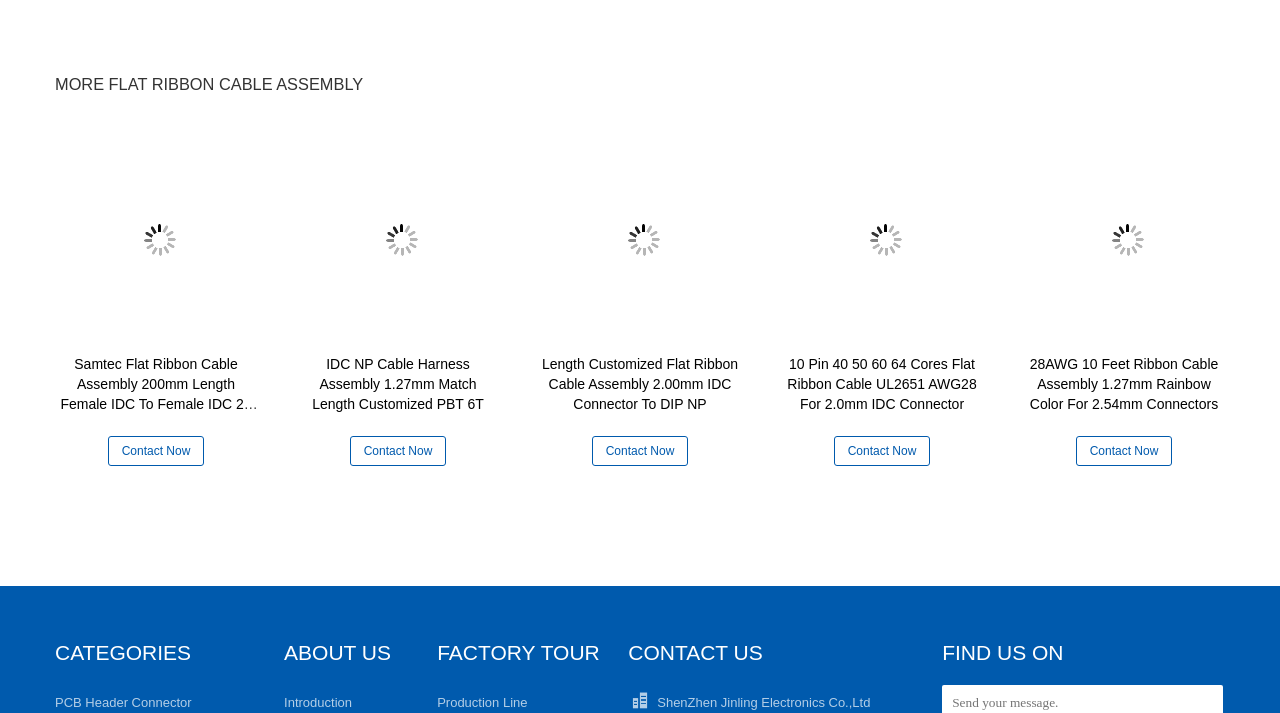Pinpoint the bounding box coordinates of the clickable element needed to complete the instruction: "Go to patient portal login". The coordinates should be provided as four float numbers between 0 and 1: [left, top, right, bottom].

None